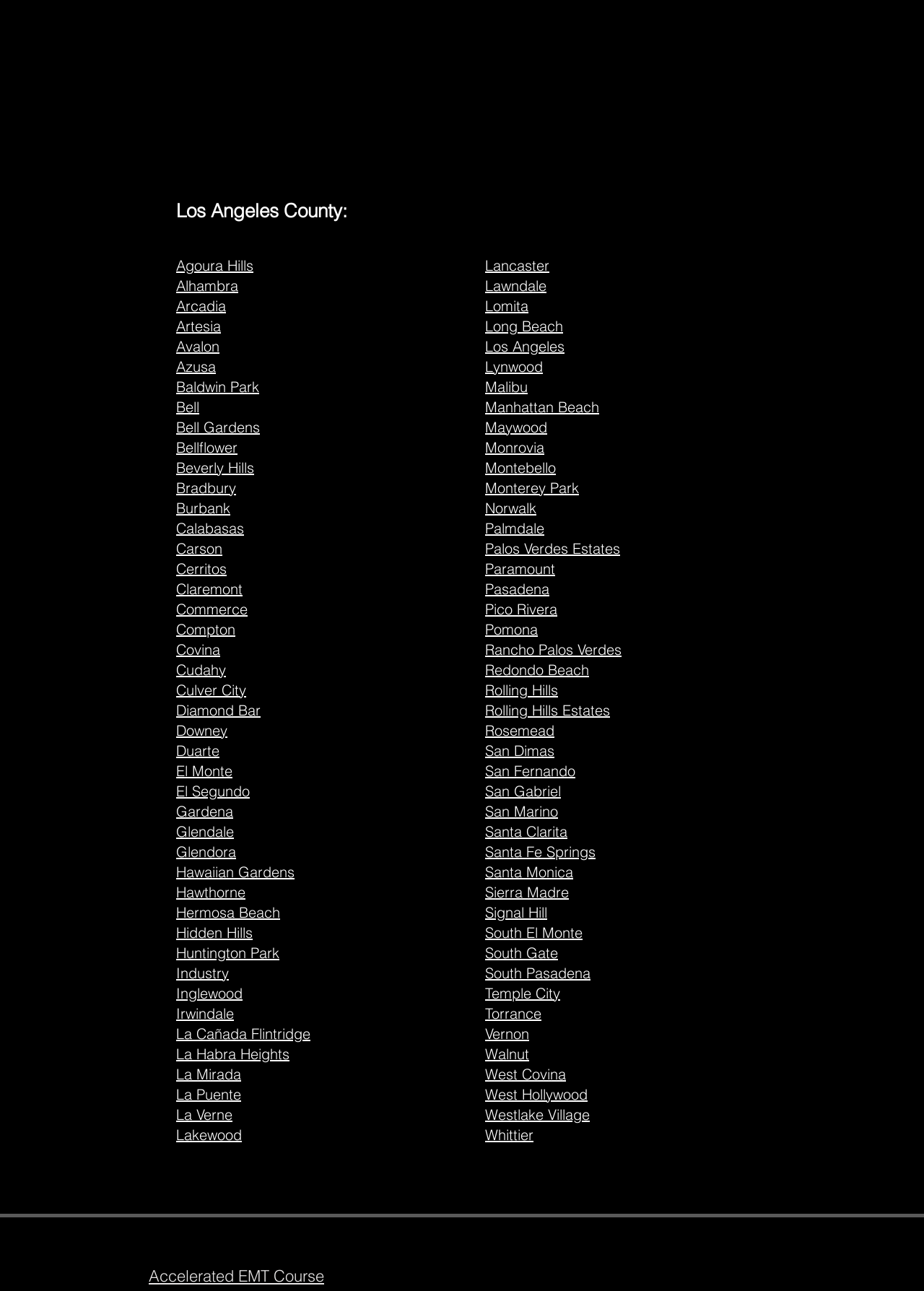Find the bounding box coordinates for the UI element whose description is: "South El Monte". The coordinates should be four float numbers between 0 and 1, in the format [left, top, right, bottom].

[0.525, 0.715, 0.63, 0.729]